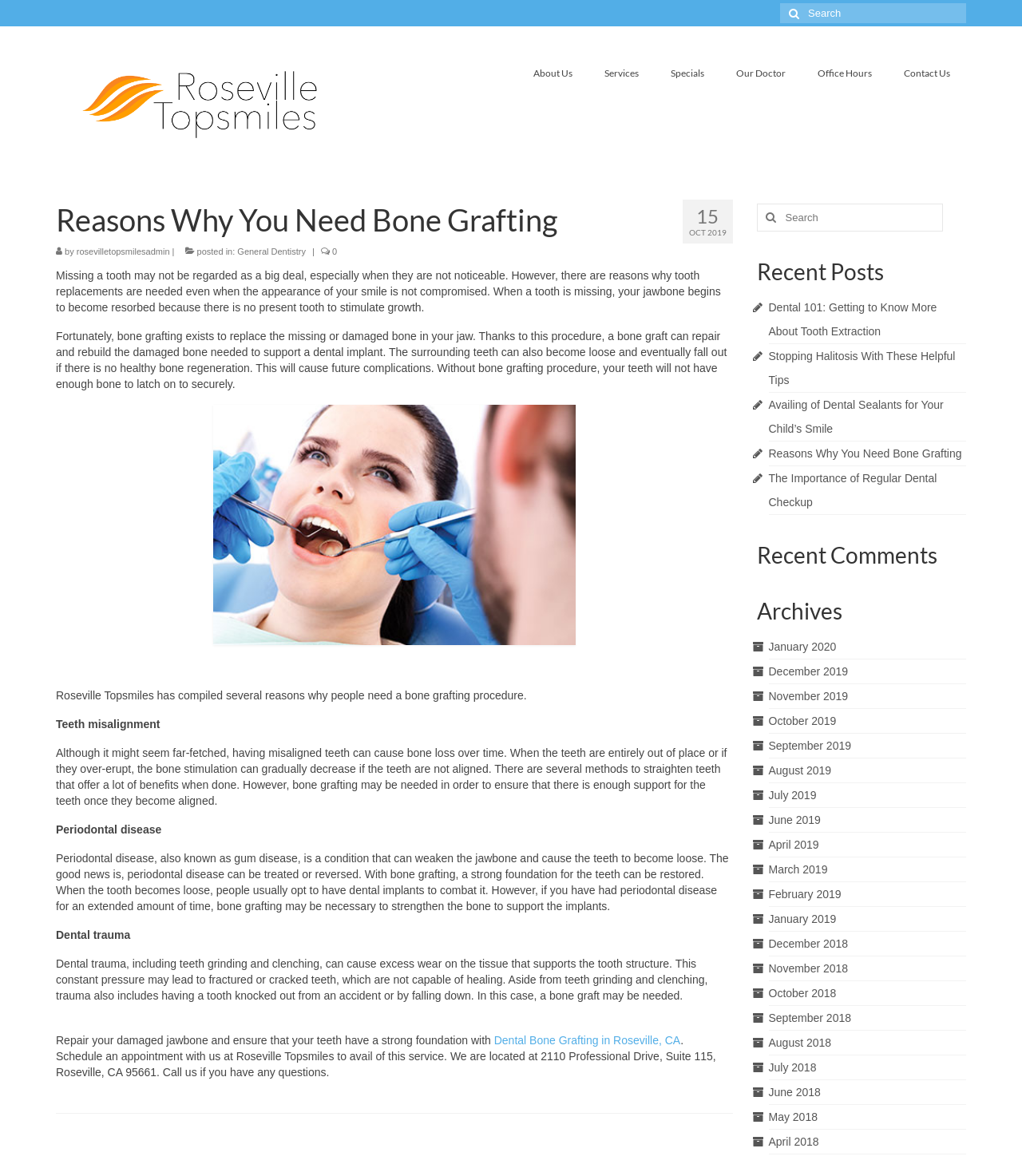Identify the coordinates of the bounding box for the element described below: "July 2018". Return the coordinates as four float numbers between 0 and 1: [left, top, right, bottom].

[0.752, 0.902, 0.799, 0.913]